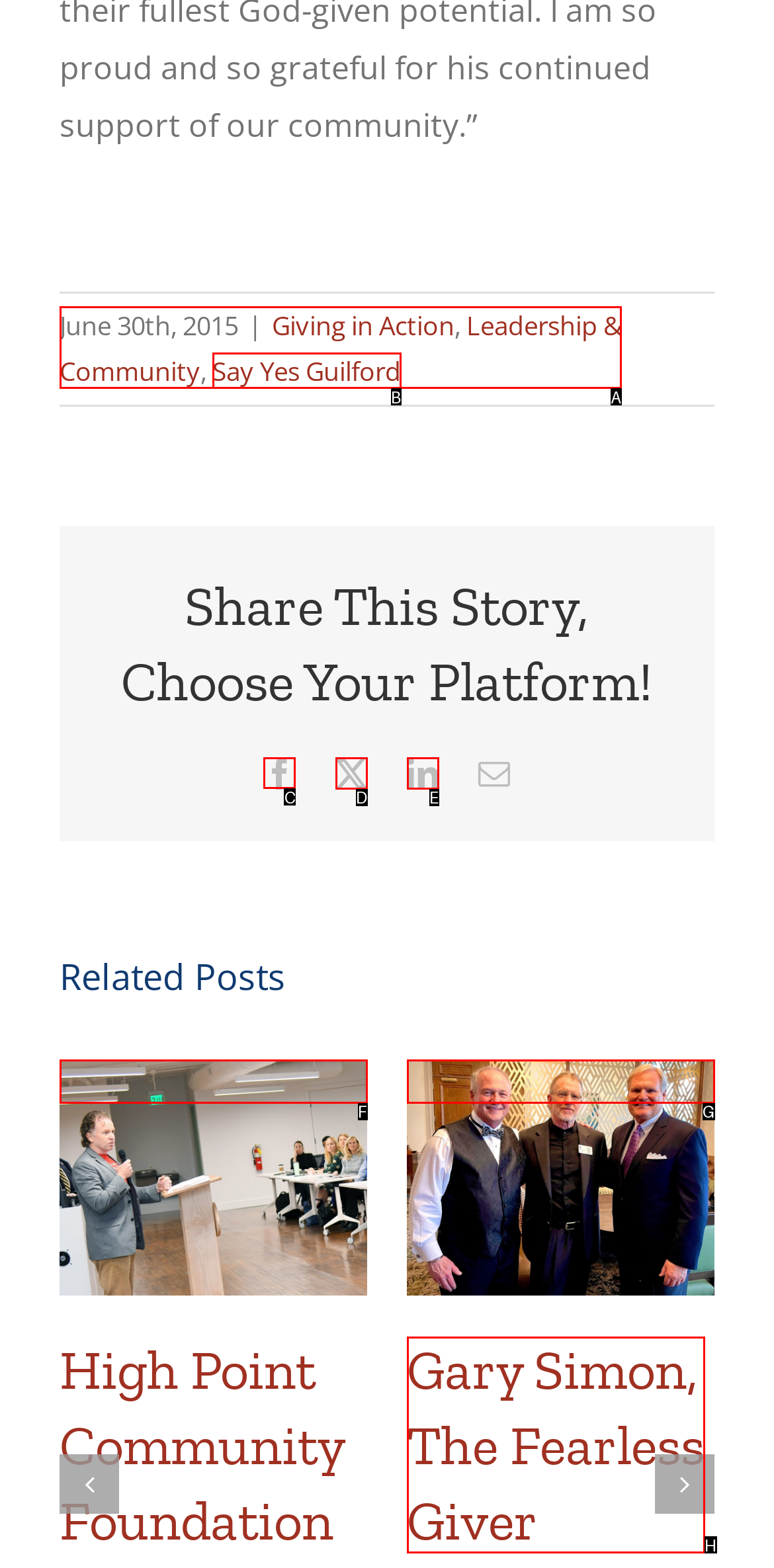Determine which UI element I need to click to achieve the following task: Share this story on Facebook Provide your answer as the letter of the selected option.

C